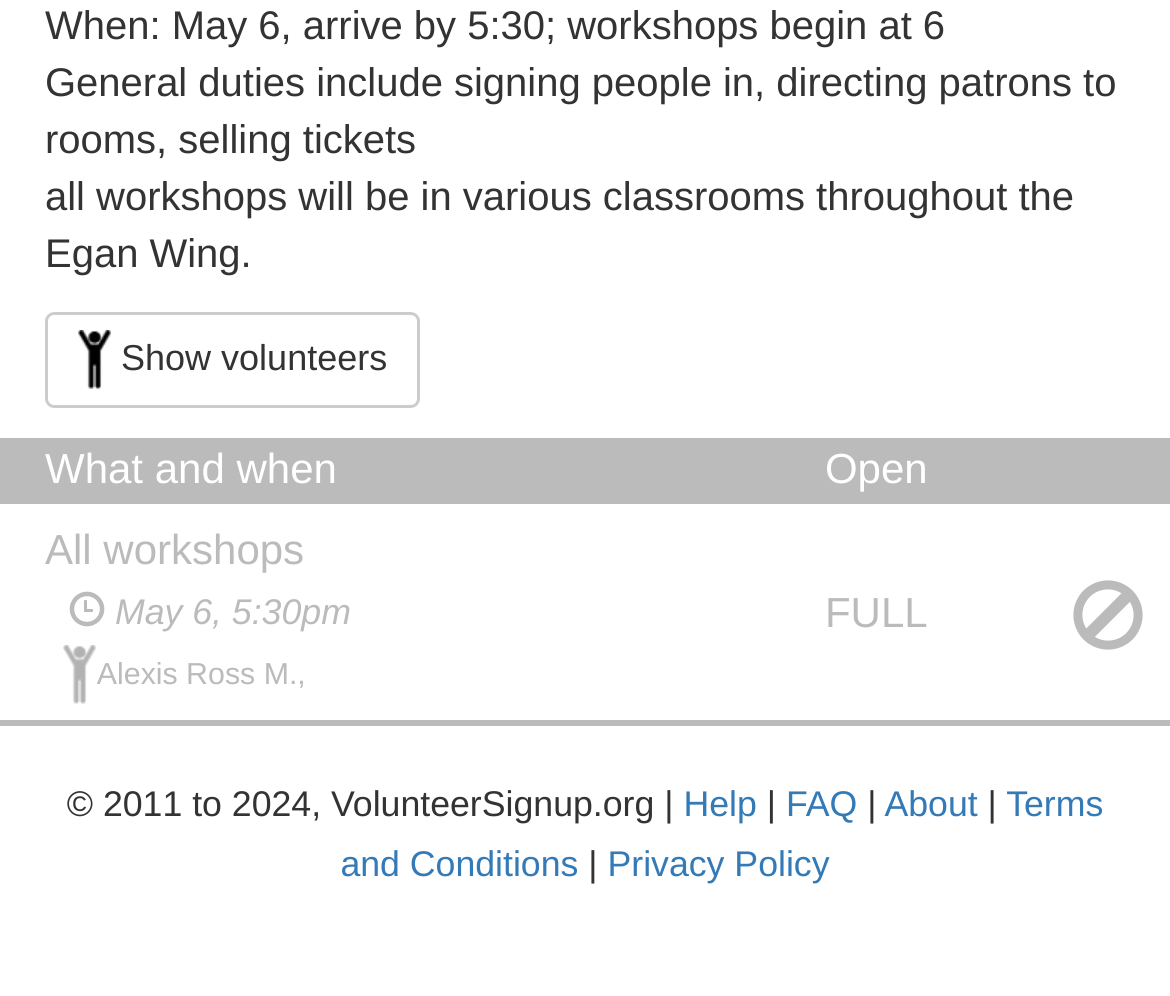Find the bounding box coordinates for the UI element whose description is: "About". The coordinates should be four float numbers between 0 and 1, in the format [left, top, right, bottom].

[0.756, 0.787, 0.836, 0.829]